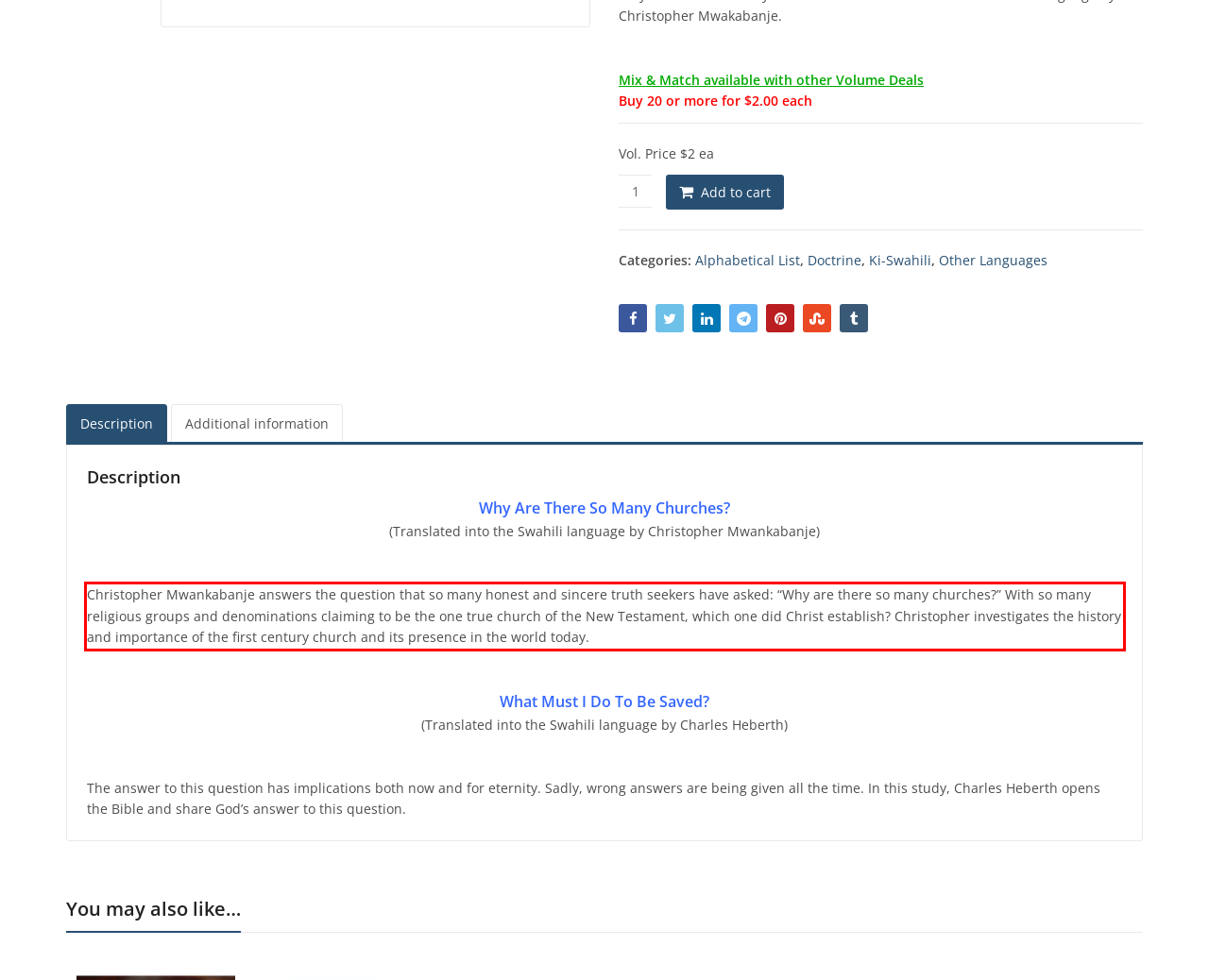Given a screenshot of a webpage with a red bounding box, extract the text content from the UI element inside the red bounding box.

Christopher Mwankabanje answers the question that so many honest and sincere truth seekers have asked: “Why are there so many churches?” With so many religious groups and denominations claiming to be the one true church of the New Testament, which one did Christ establish? Christopher investigates the history and importance of the first century church and its presence in the world today.